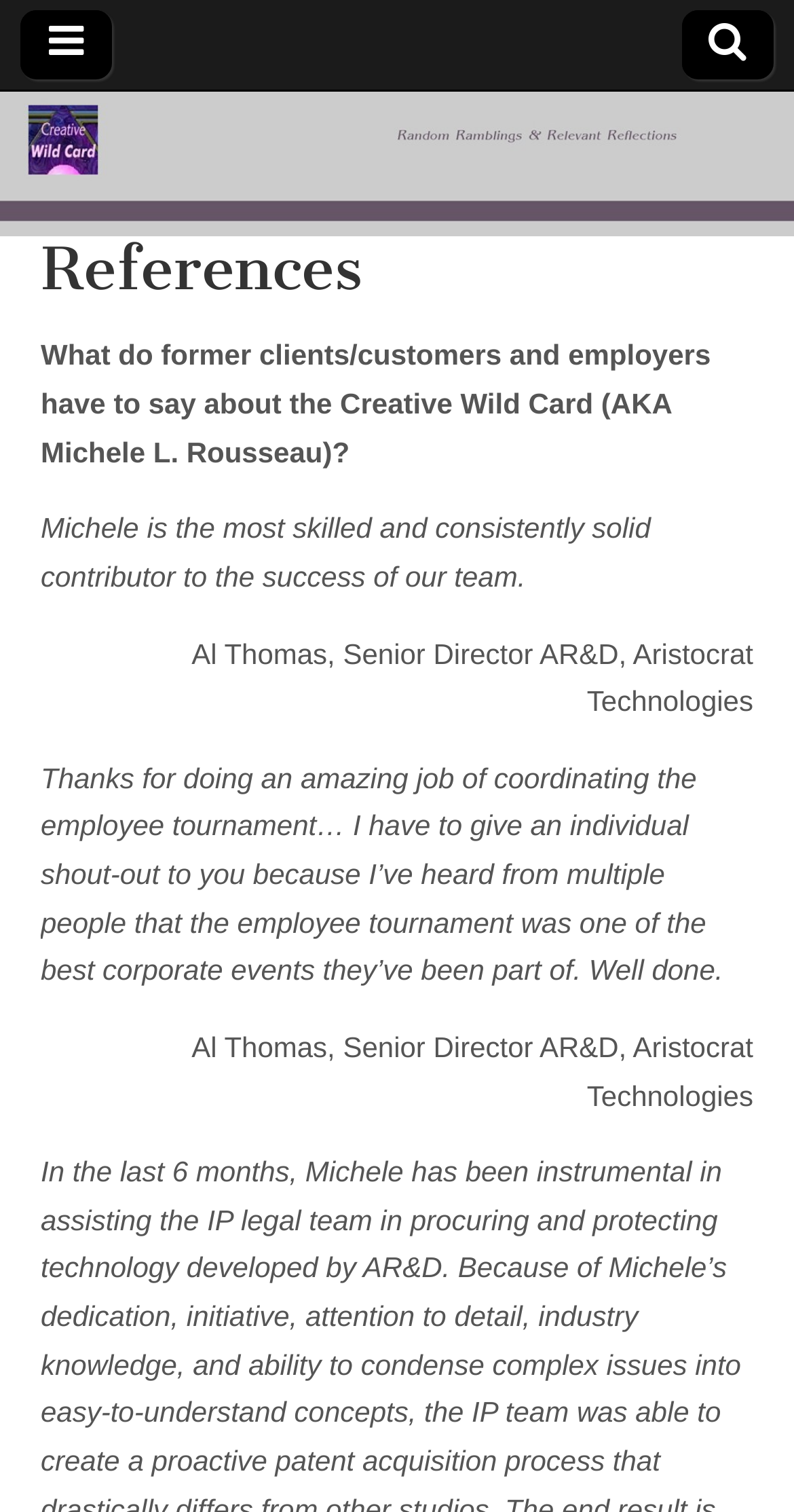Analyze the image and provide a detailed answer to the question: What is the tone of the quotes on the webpage?

The quotes on the webpage, such as 'Michele is the most skilled and consistently solid contributor to the success of our team.' and 'Thanks for doing an amazing job of coordinating the employee tournament…', have a positive tone, indicating that the webpage is showcasing praise and appreciation for Michele L. Rousseau's work.